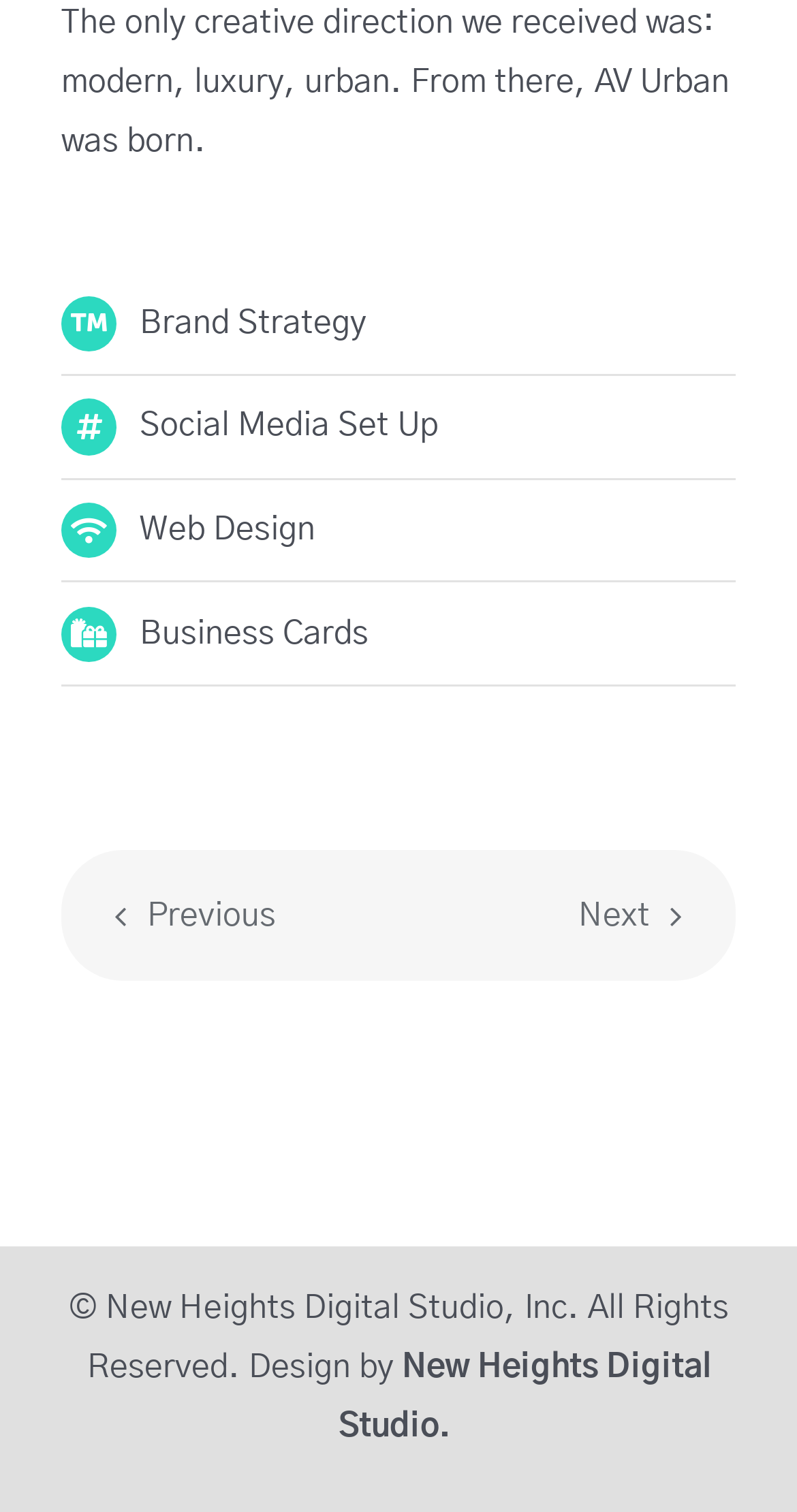Answer the following inquiry with a single word or phrase:
What is the name of the company that designed the webpage?

New Heights Digital Studio